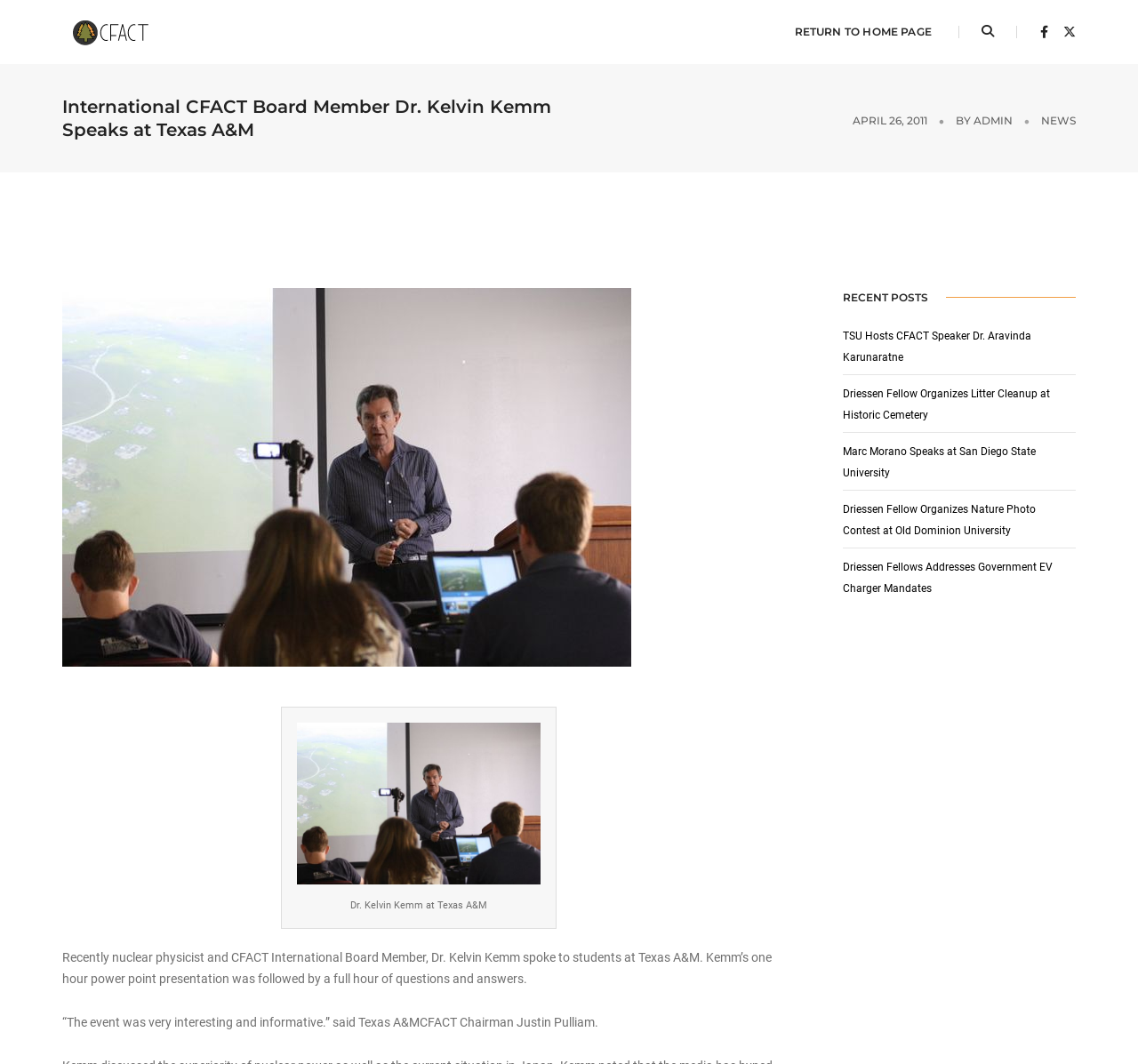Please analyze the image and give a detailed answer to the question:
What is the topic of the recent post 'TSU Hosts CFACT Speaker Dr. Aravinda Karunaratne'?

Based on the webpage, I found that 'TSU Hosts CFACT Speaker Dr. Aravinda Karunaratne' is a recent post, and it is related to a CFACT speaker event.